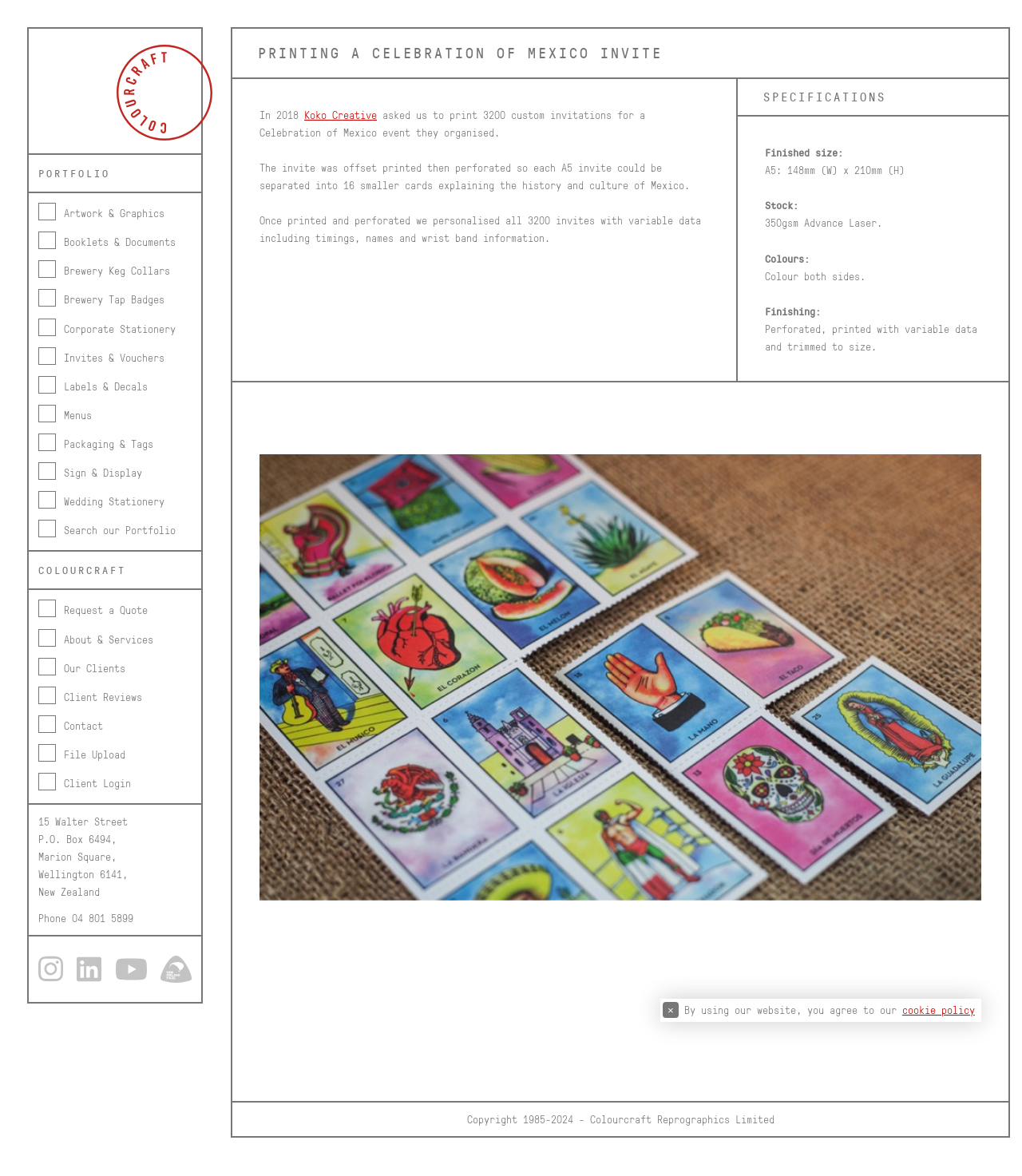Point out the bounding box coordinates of the section to click in order to follow this instruction: "Contact us".

[0.062, 0.611, 0.101, 0.623]